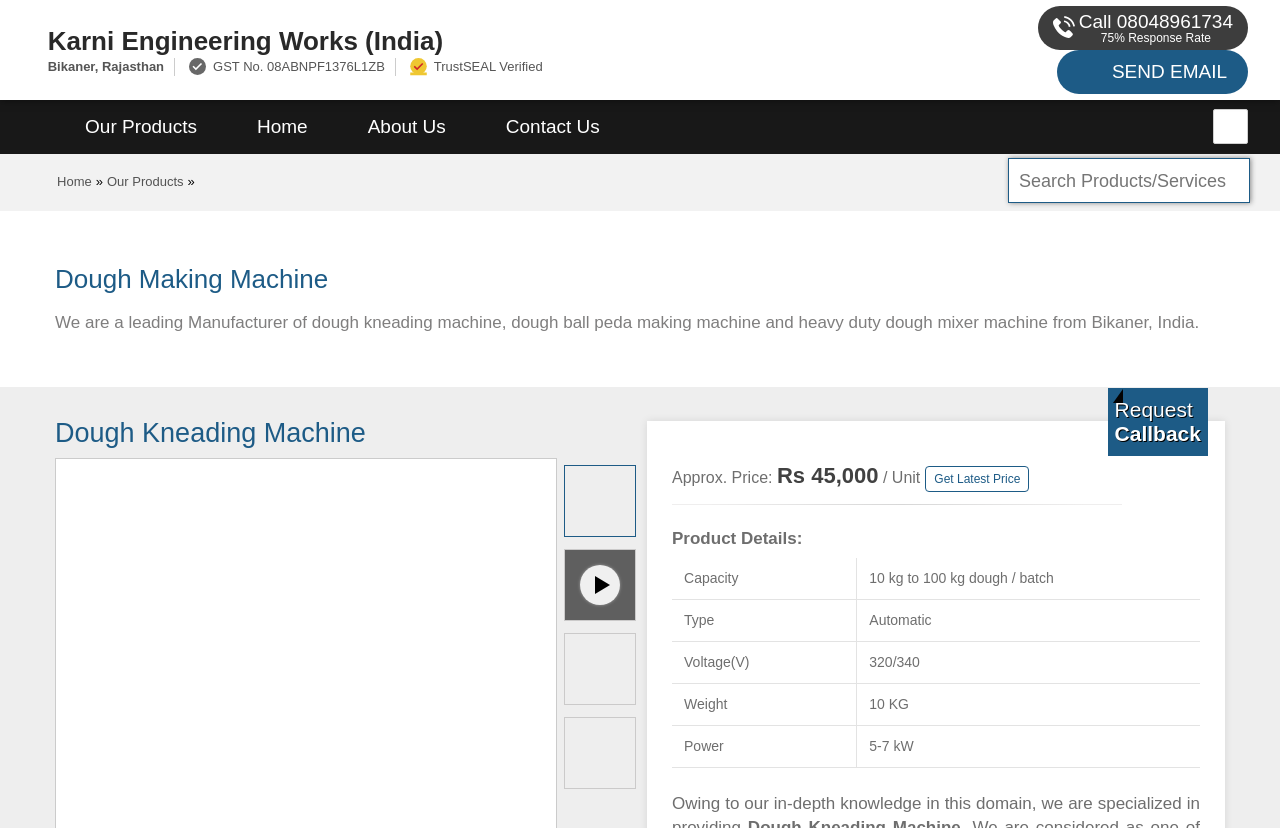What is the price of the dough kneading machine?
Based on the screenshot, respond with a single word or phrase.

Rs 45,000